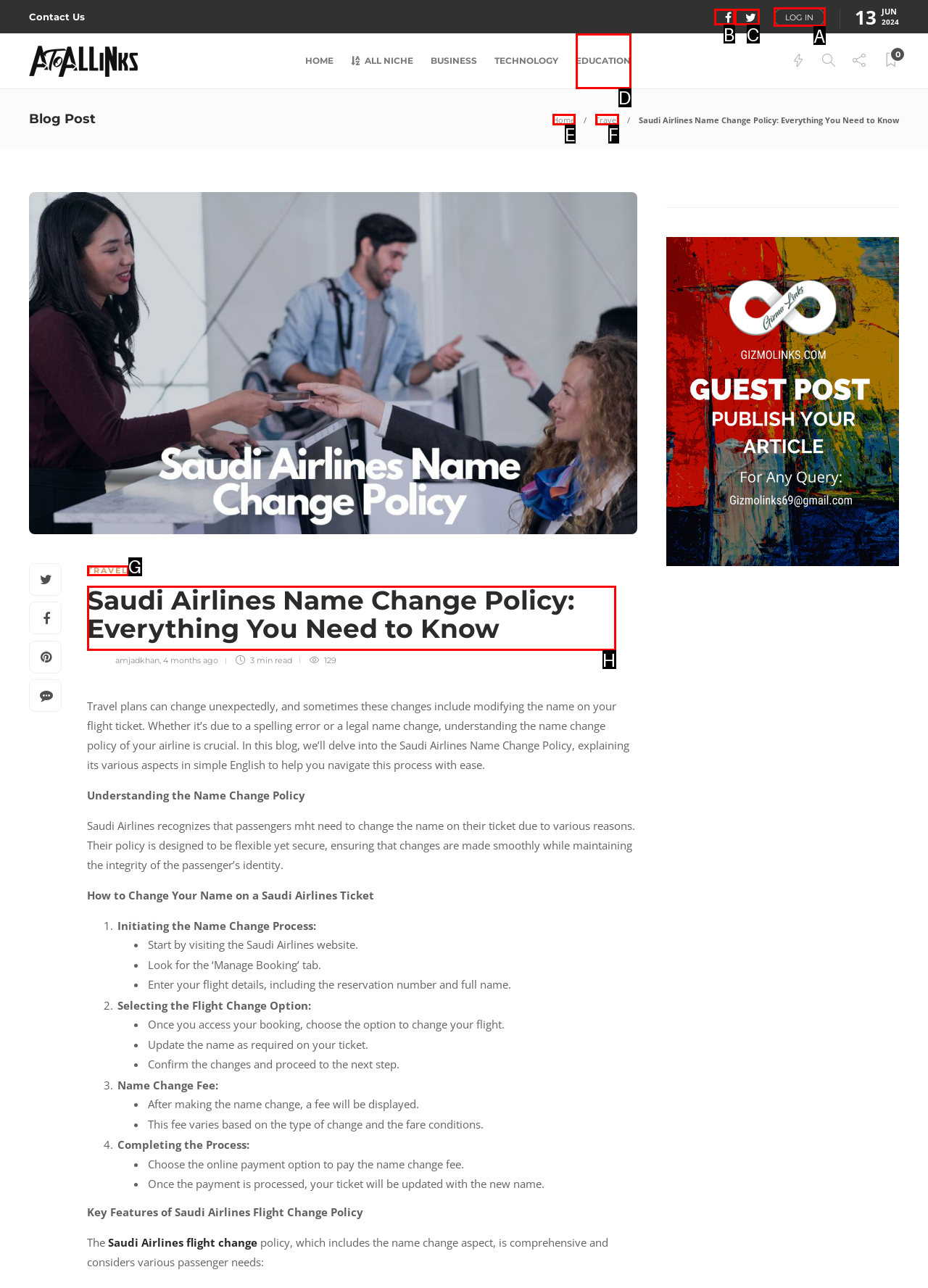Which HTML element matches the description: Log in the best? Answer directly with the letter of the chosen option.

A